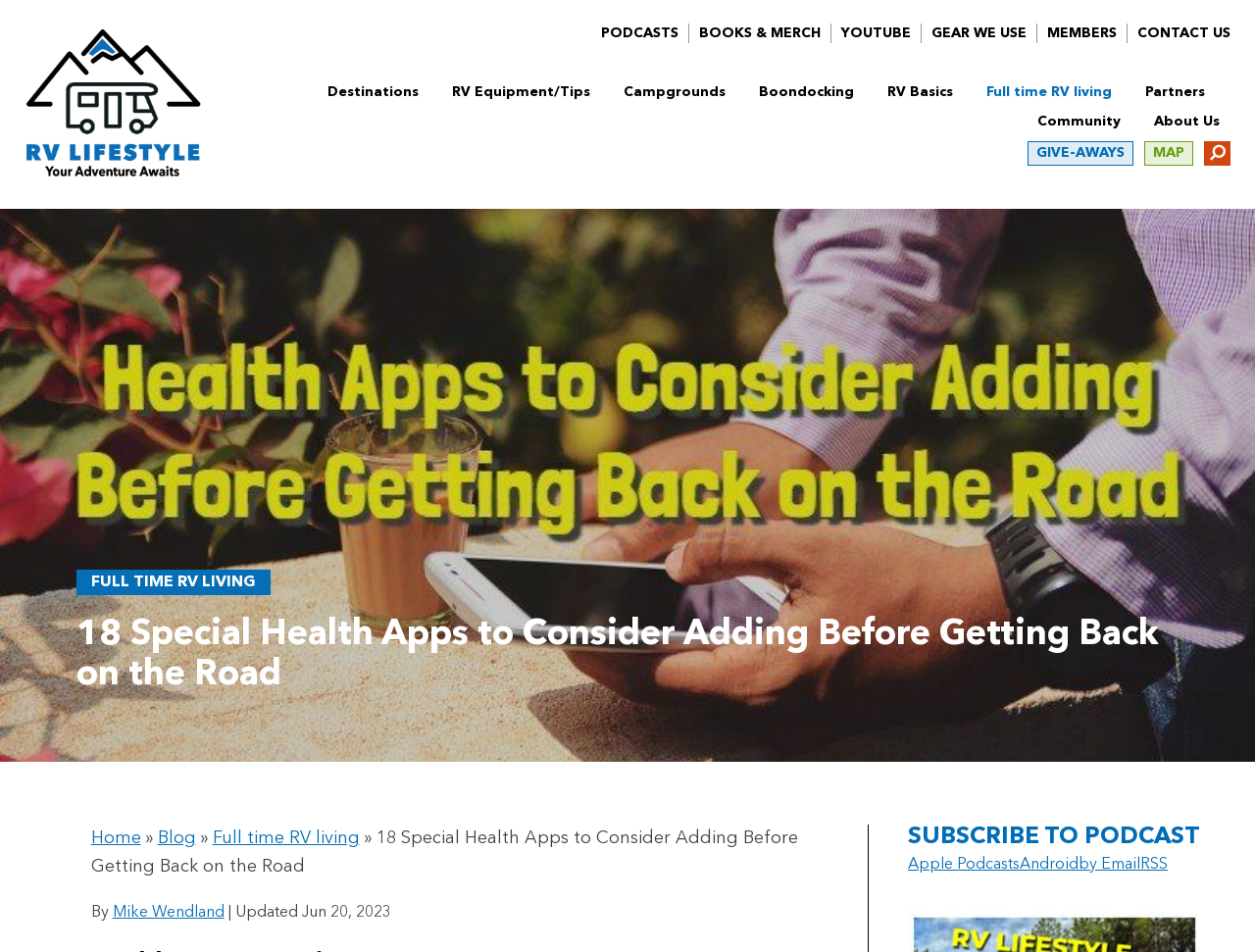Respond to the question below with a concise word or phrase:
How many categories are listed under the main menu?

7